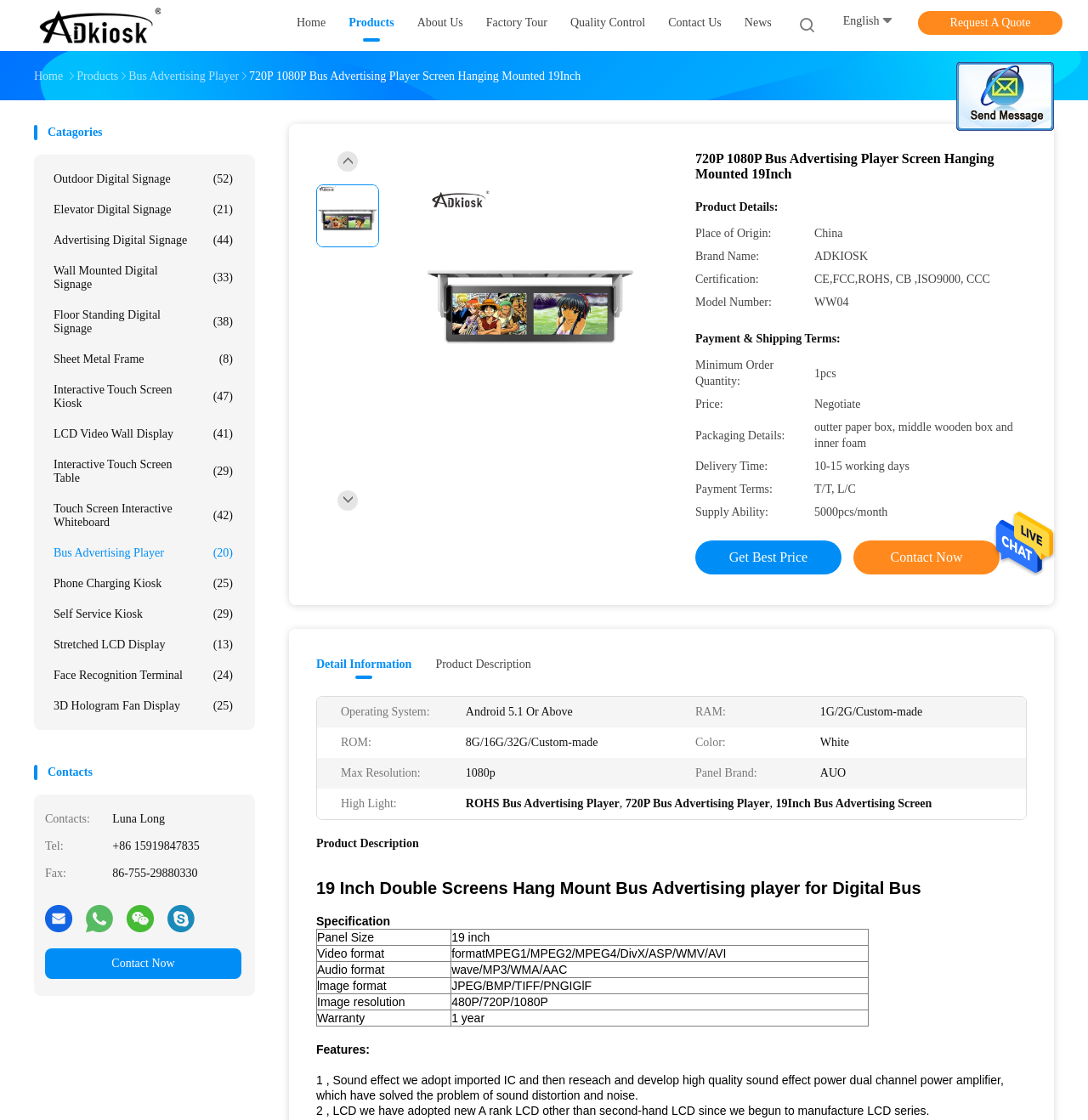Pinpoint the bounding box coordinates of the clickable element to carry out the following instruction: "Contact now."

[0.041, 0.847, 0.222, 0.874]